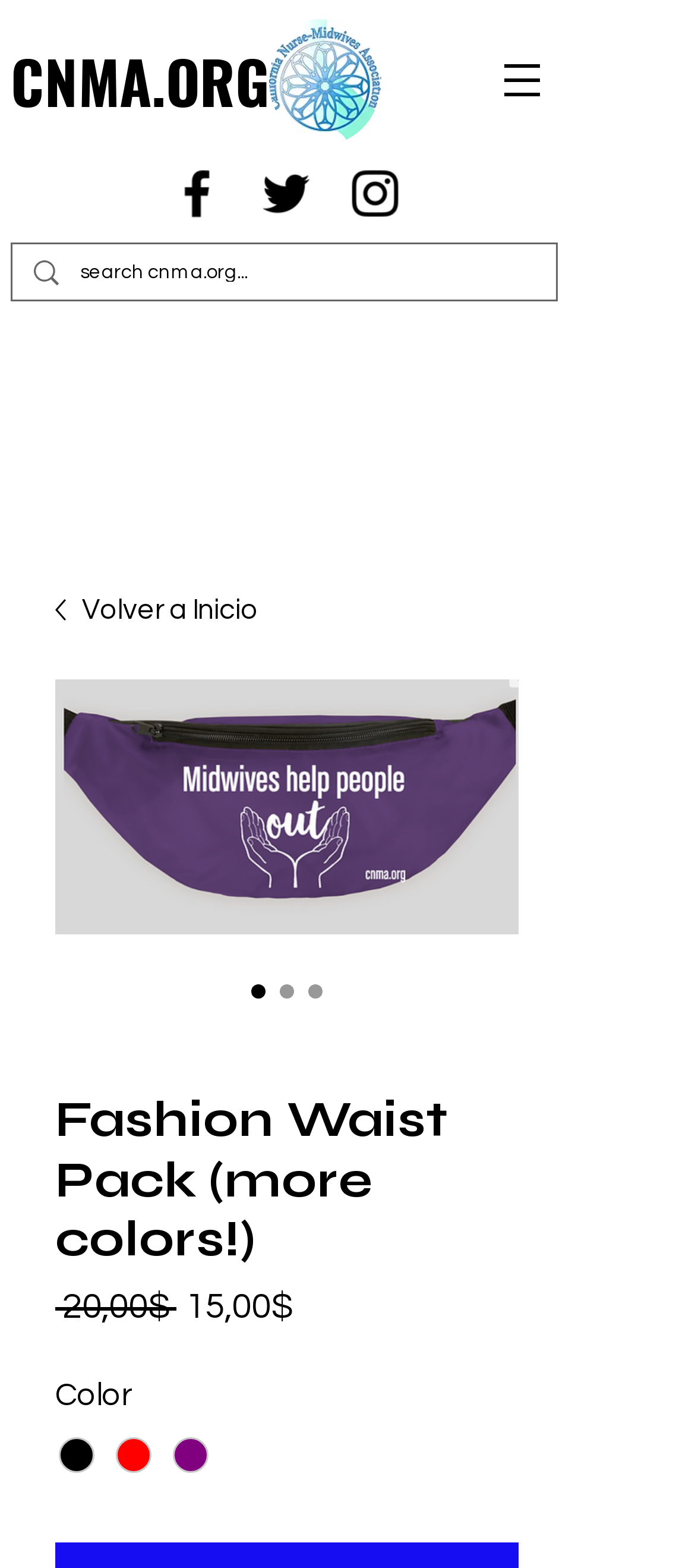What is the logo of the website?
Look at the image and respond with a one-word or short-phrase answer.

CNMA LOGO